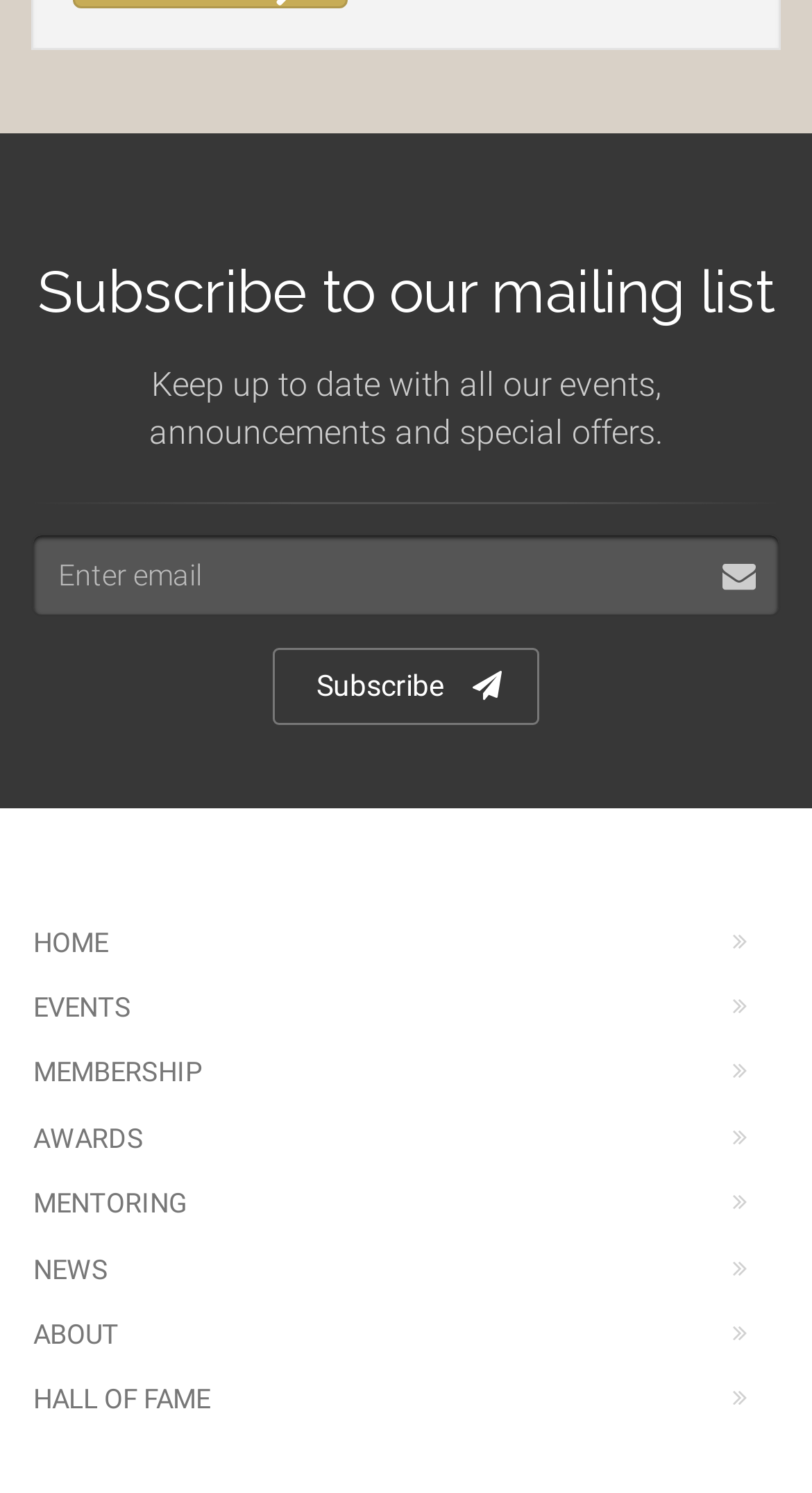What is the heading at the top of the page?
Answer the question with a single word or phrase derived from the image.

Subscribe to our mailing list